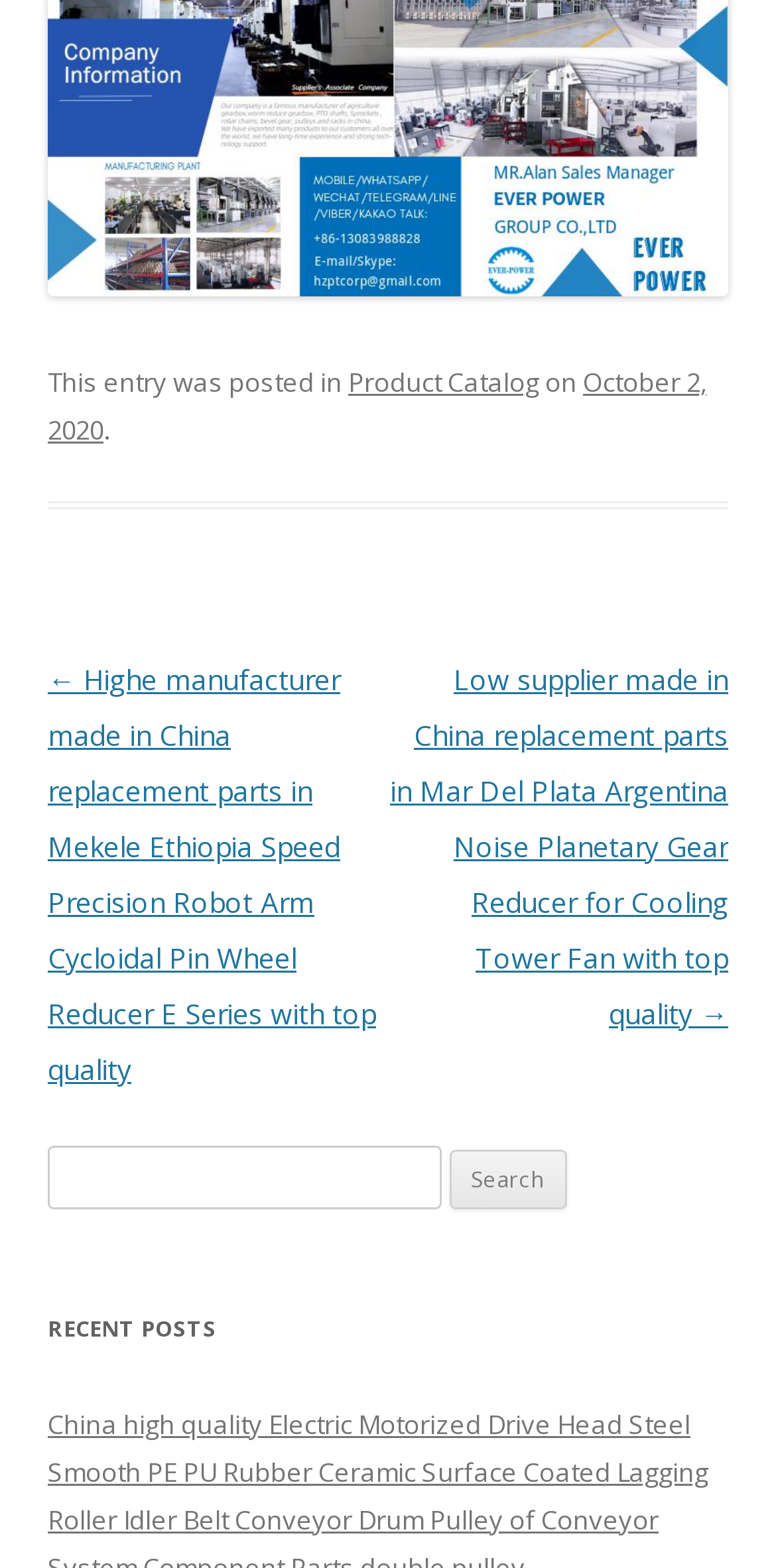Respond to the following question using a concise word or phrase: 
What is the format of the date in the footer section?

Month Day, Year